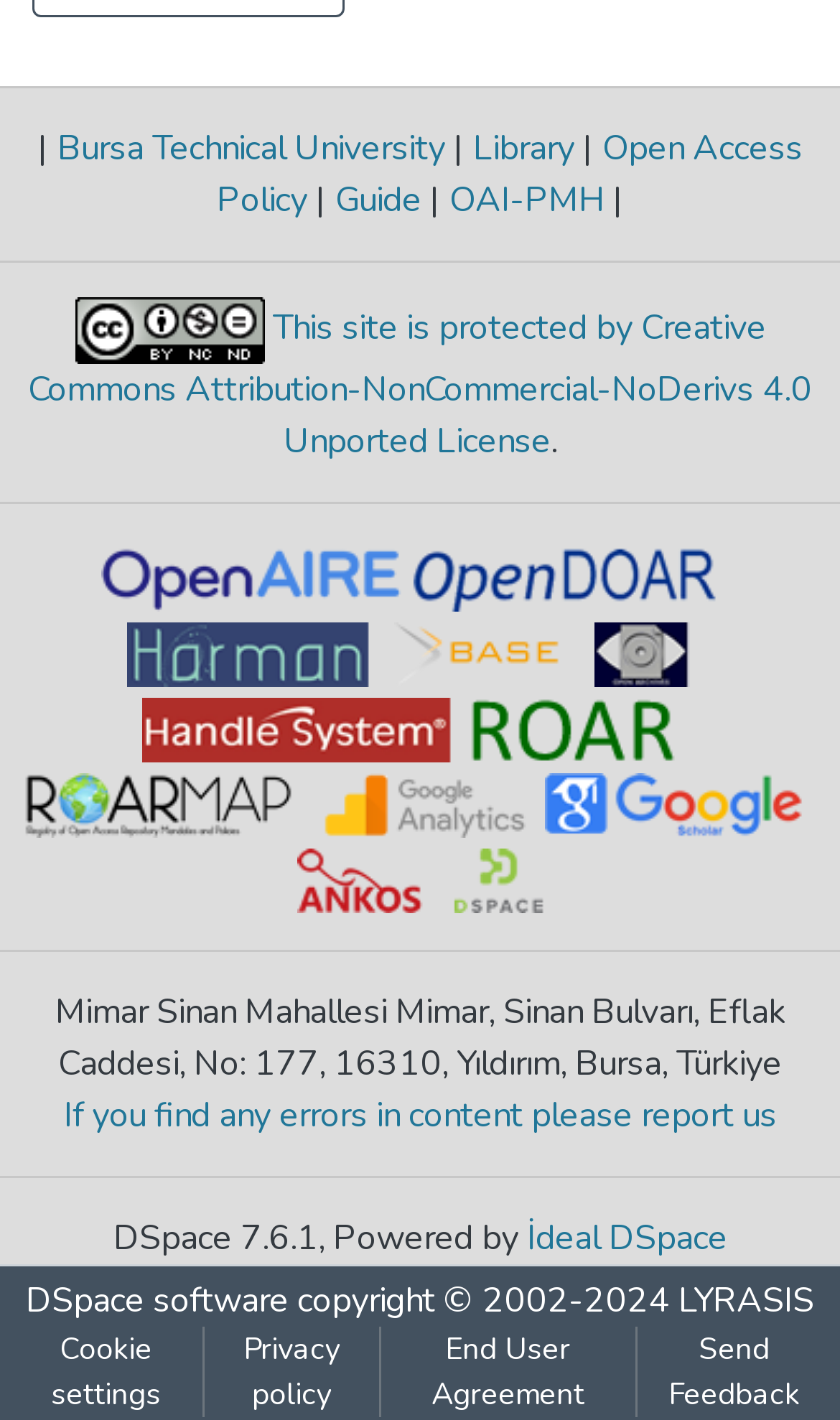Using the provided element description "Cookie settings", determine the bounding box coordinates of the UI element.

[0.01, 0.935, 0.241, 0.999]